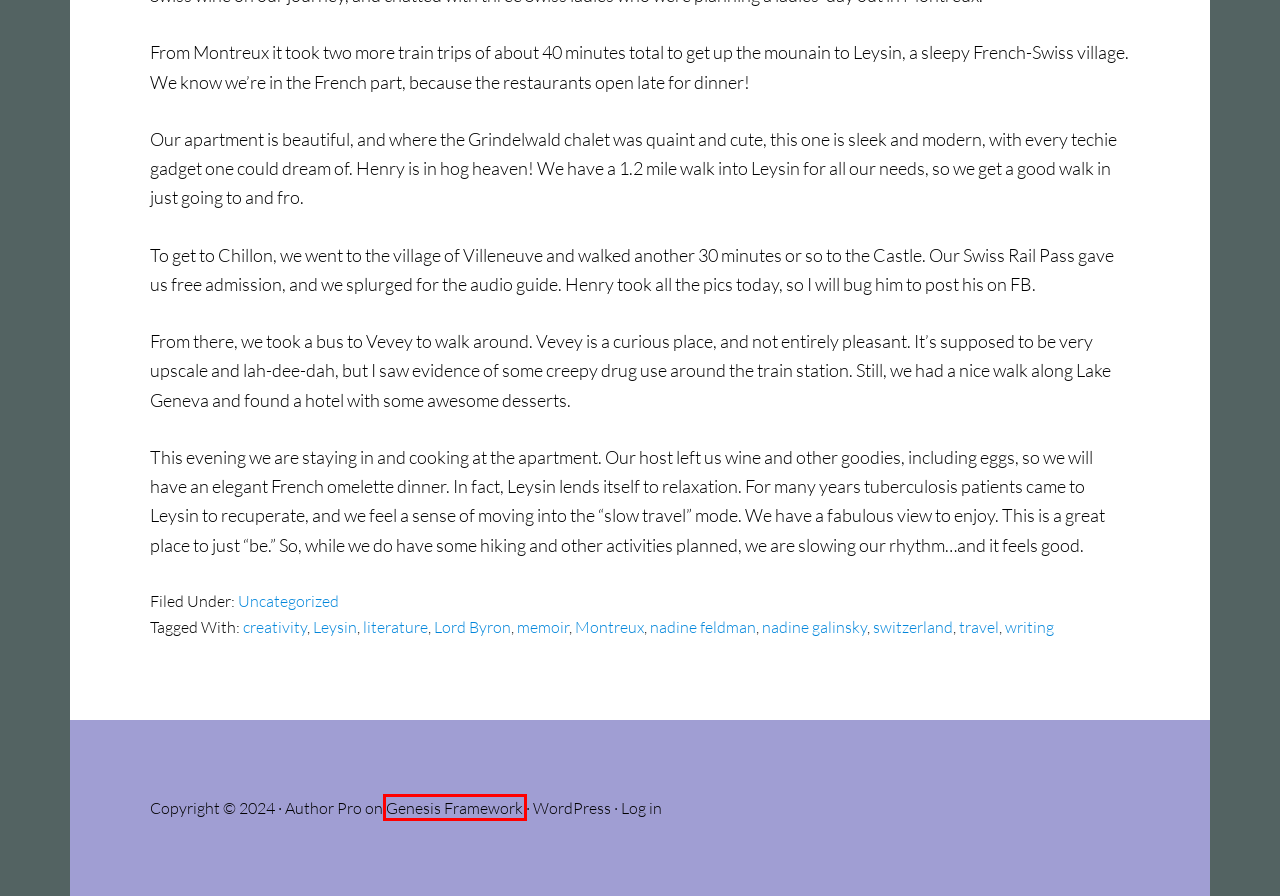After examining the screenshot of a webpage with a red bounding box, choose the most accurate webpage description that corresponds to the new page after clicking the element inside the red box. Here are the candidates:
A. Lord Byron
B. Blog Tool, Publishing Platform, and CMS – WordPress.org
C. switzerland
D. travel
E. Montreux
F. Log In ‹ Nadine Feldman, Author — WordPress
G. WordPress Themes by StudioPress
H. memoir

G